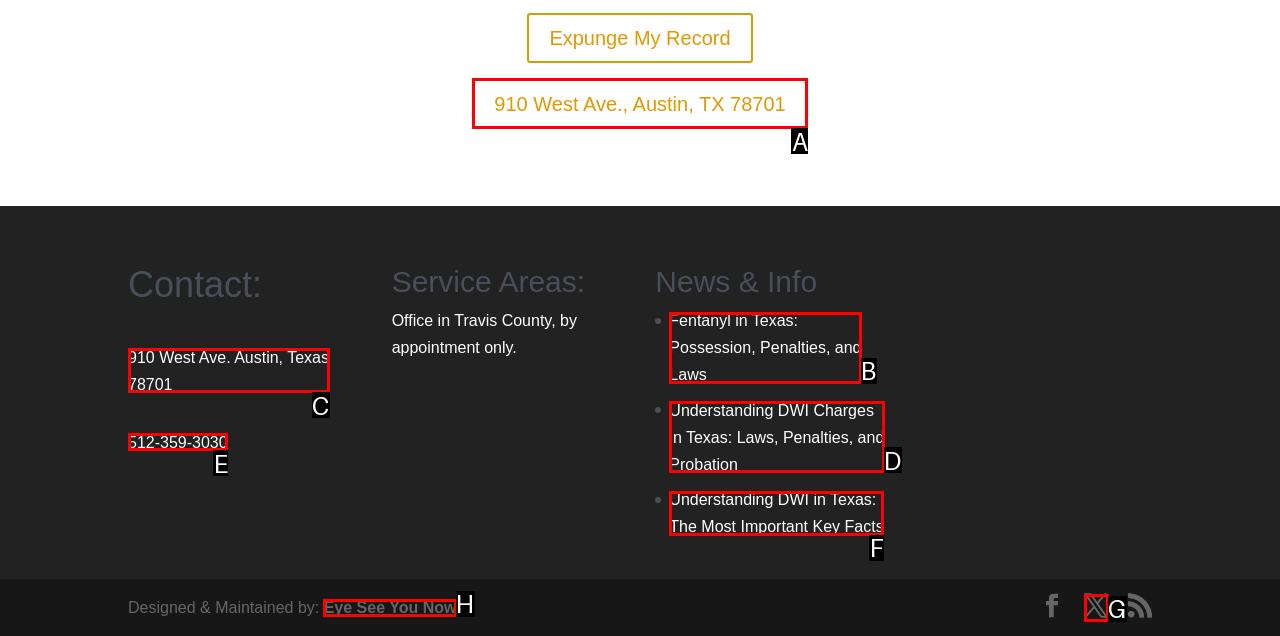Identify the letter of the correct UI element to fulfill the task: Call the phone number from the given options in the screenshot.

E